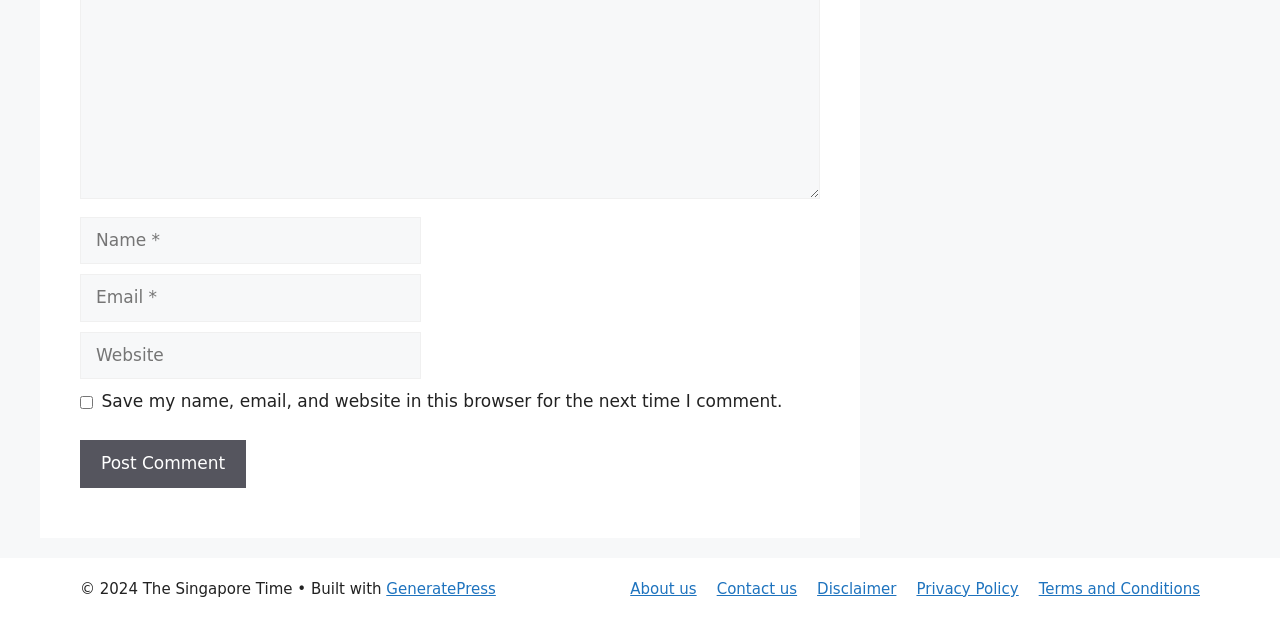Give a succinct answer to this question in a single word or phrase: 
What is the copyright year?

2024